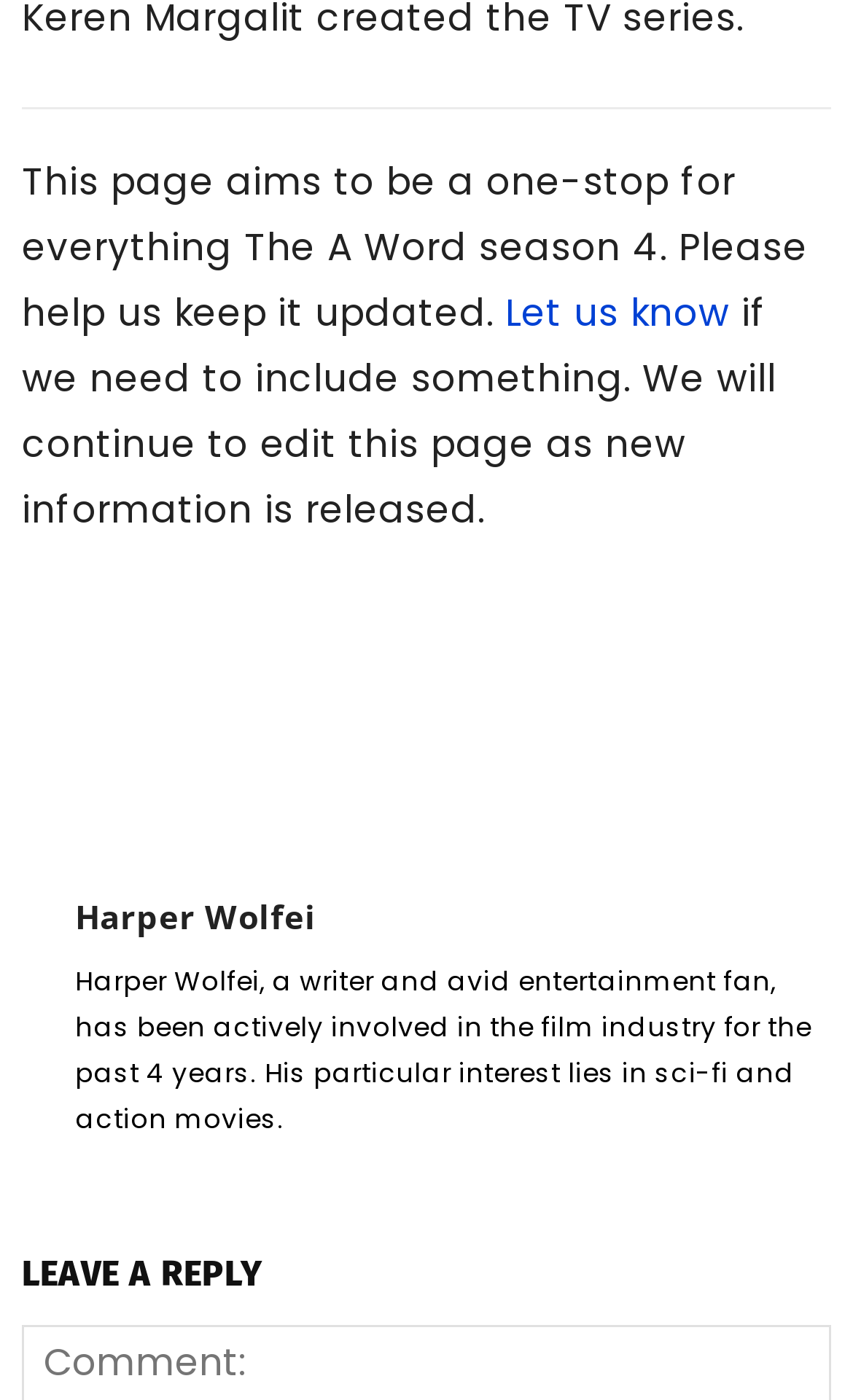Please determine the bounding box coordinates for the UI element described as: "Let us know".

[0.592, 0.205, 0.855, 0.243]